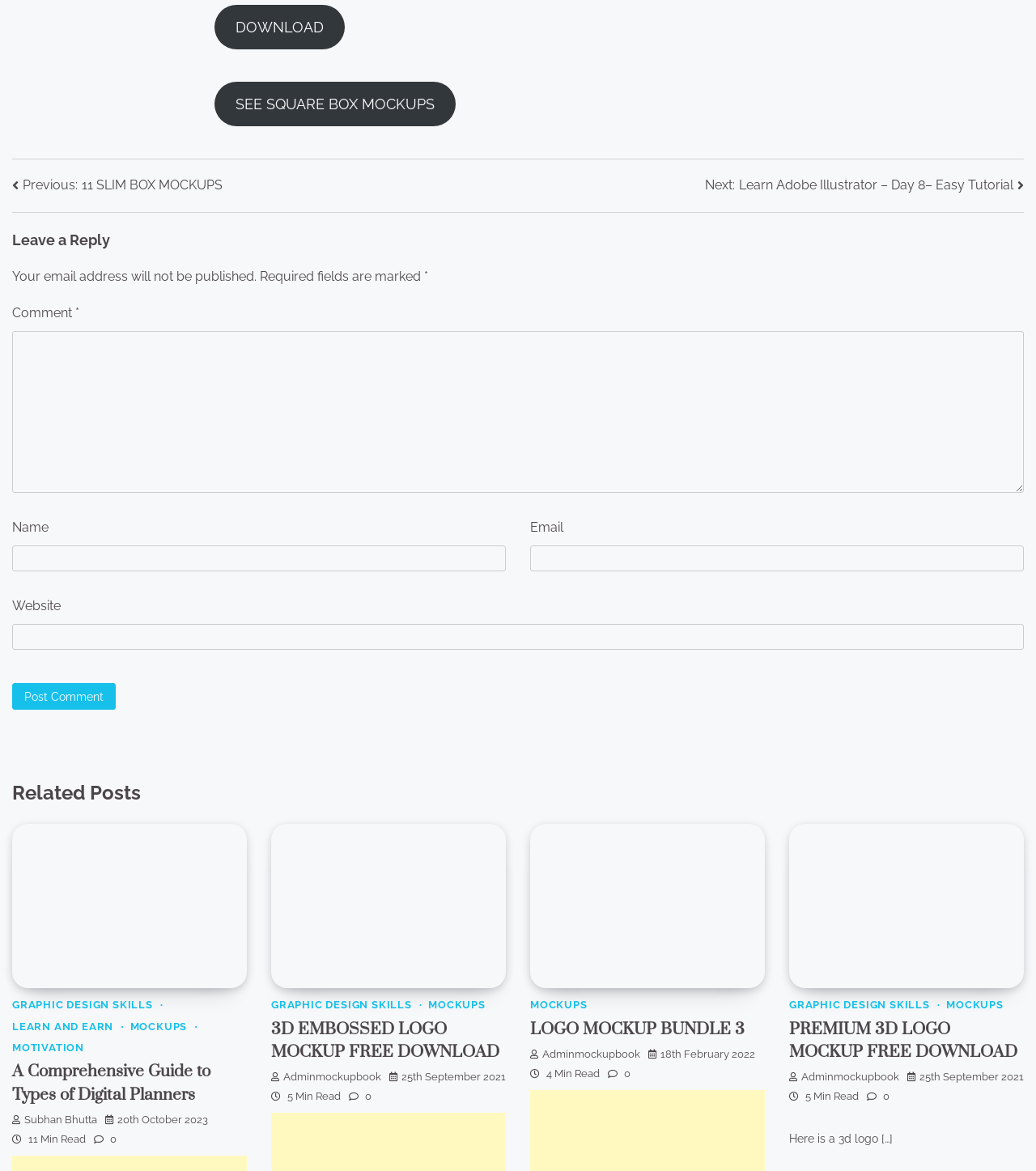What is the purpose of the 'Post Comment' button?
Provide a fully detailed and comprehensive answer to the question.

The 'Post Comment' button is located at the bottom of the comment section, and its purpose is to allow users to submit their comments after filling out the required fields. This button is a call-to-action that enables users to participate in the discussion by sharing their thoughts and opinions.